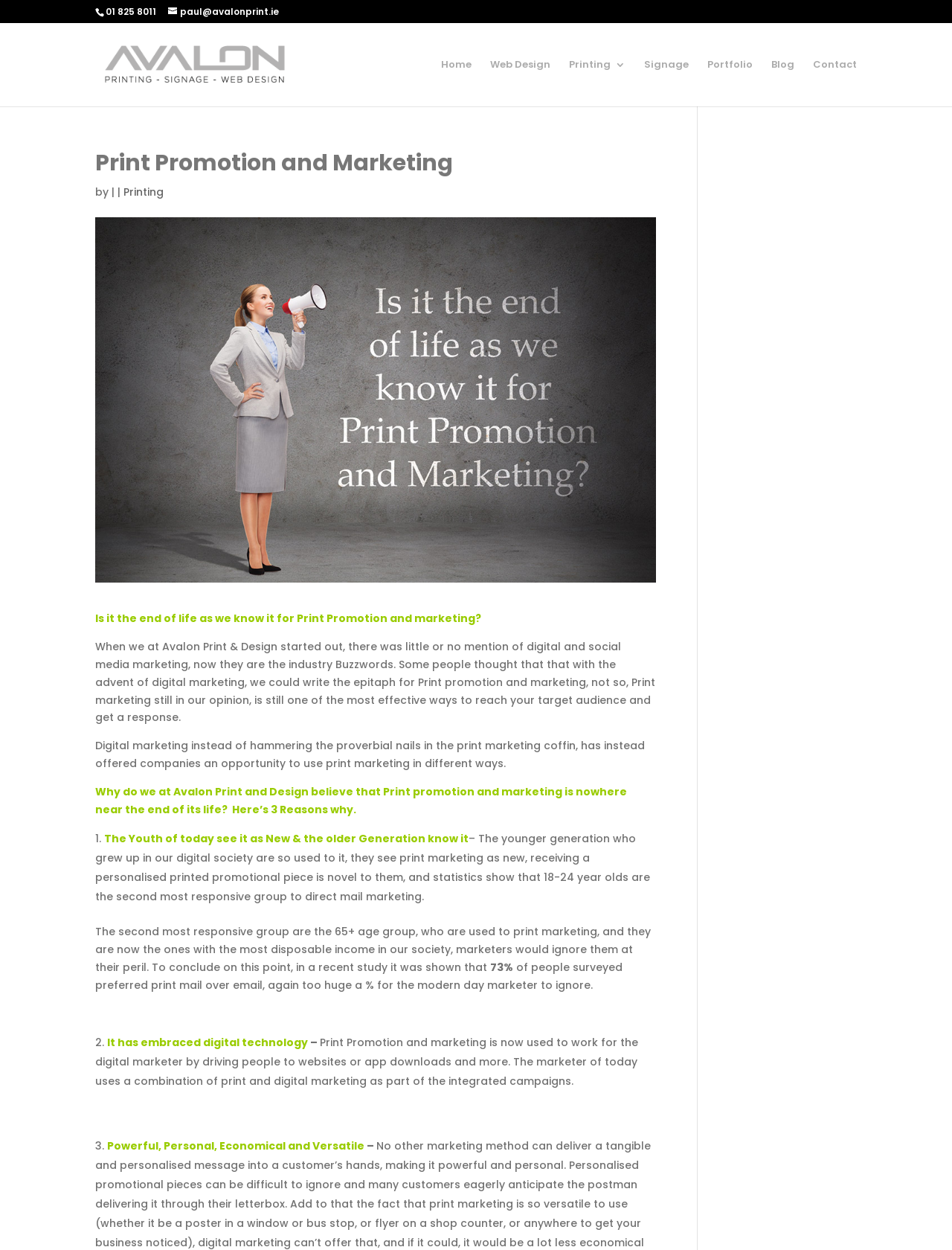Identify the bounding box for the element characterized by the following description: "Antique Restoration".

None